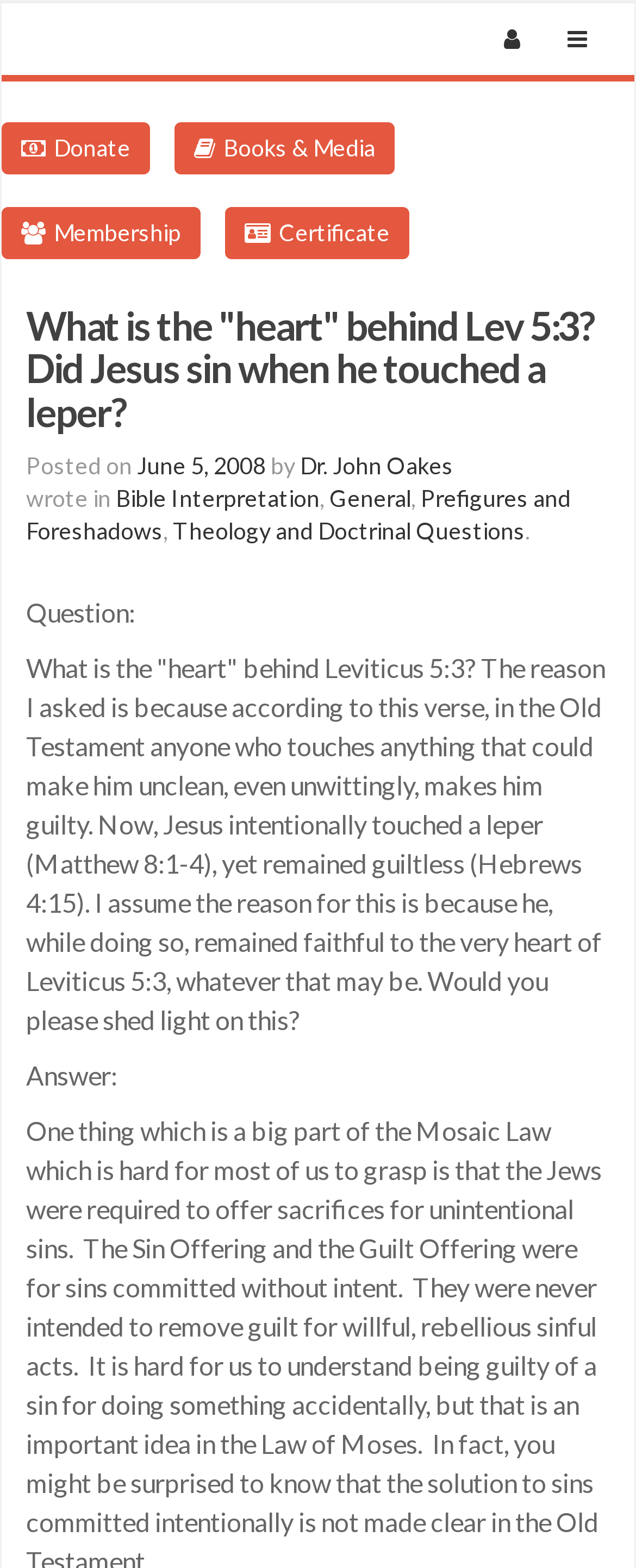Please specify the bounding box coordinates for the clickable region that will help you carry out the instruction: "View the Membership page".

[0.003, 0.132, 0.315, 0.165]